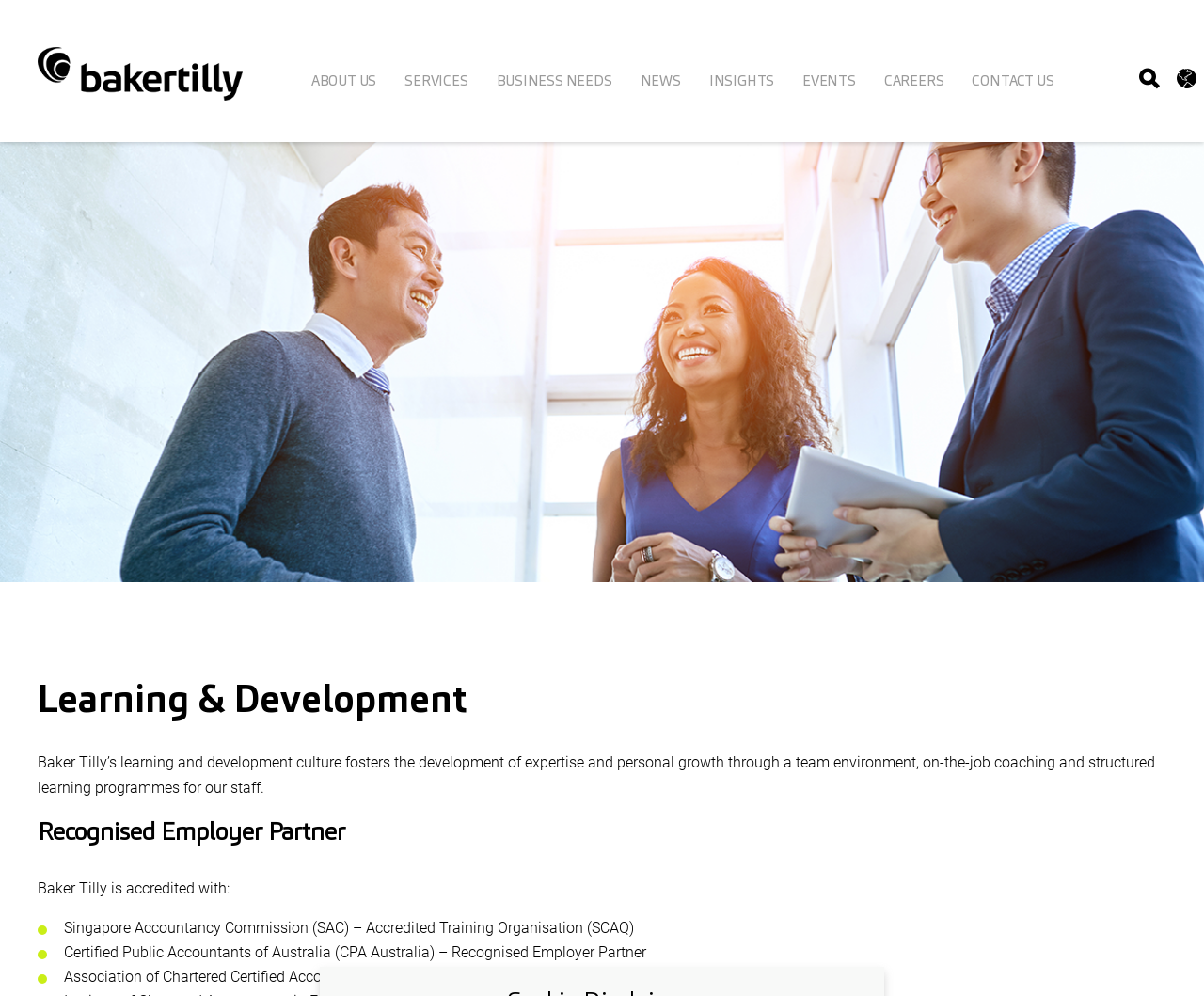Determine the bounding box coordinates of the clickable element necessary to fulfill the instruction: "View CAREERS". Provide the coordinates as four float numbers within the 0 to 1 range, i.e., [left, top, right, bottom].

[0.734, 0.071, 0.784, 0.09]